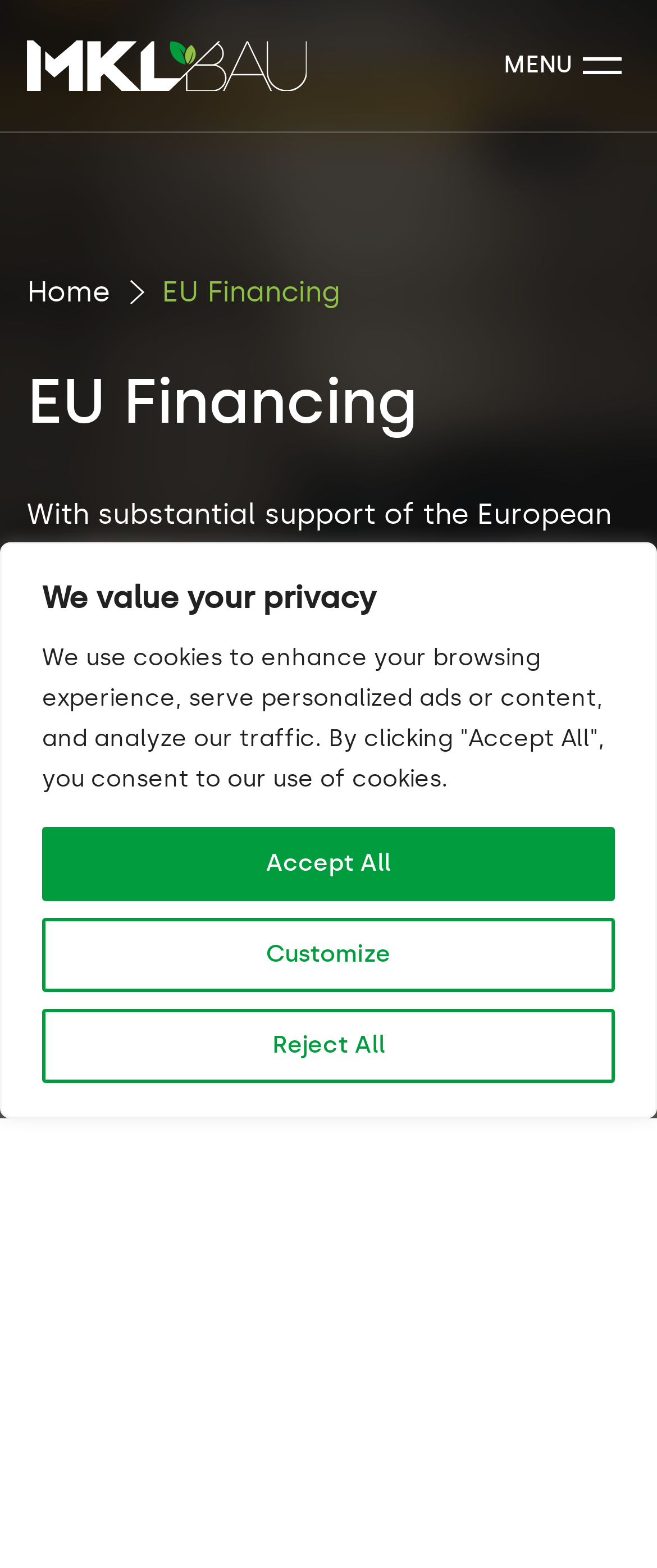Bounding box coordinates are specified in the format (top-left x, top-left y, bottom-right x, bottom-right y). All values are floating point numbers bounded between 0 and 1. Please provide the bounding box coordinate of the region this sentence describes: Customize

[0.064, 0.585, 0.936, 0.633]